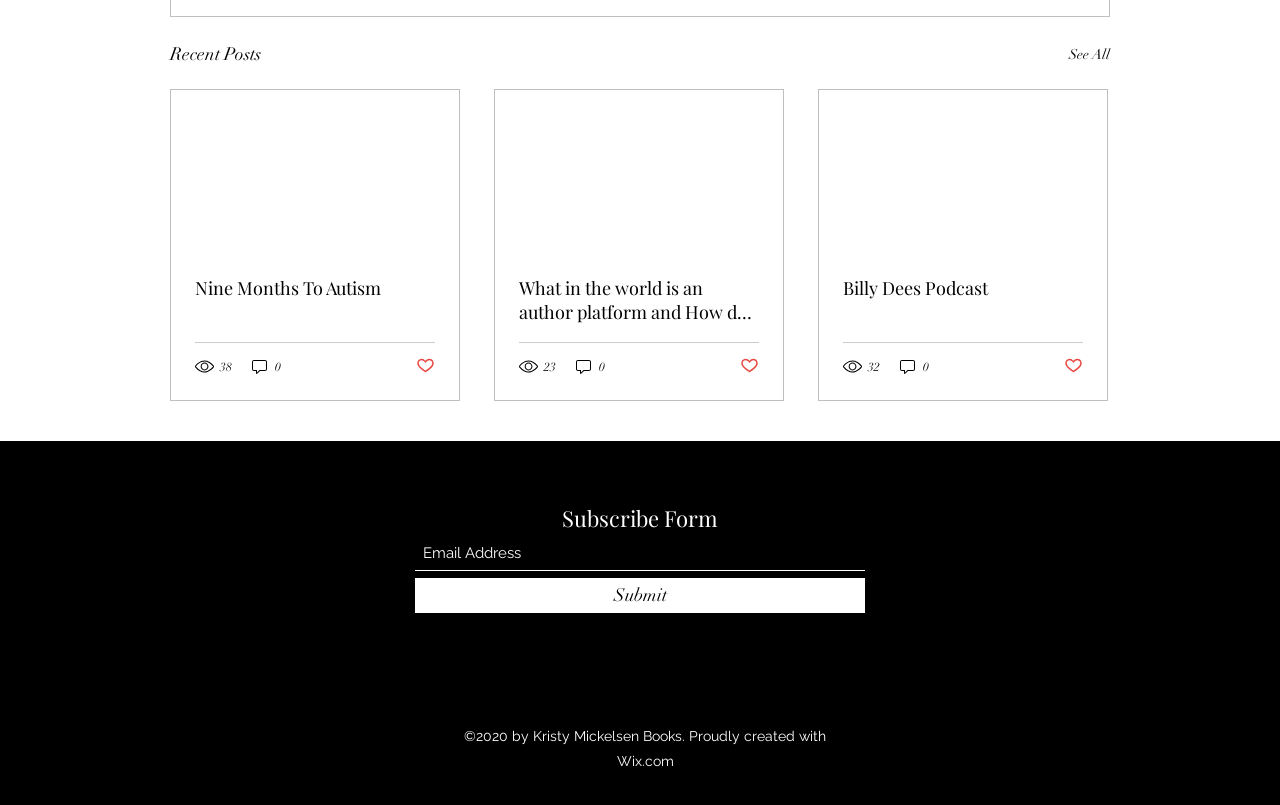Identify the bounding box coordinates for the UI element described as: "Billy Dees Podcast".

[0.659, 0.343, 0.846, 0.373]